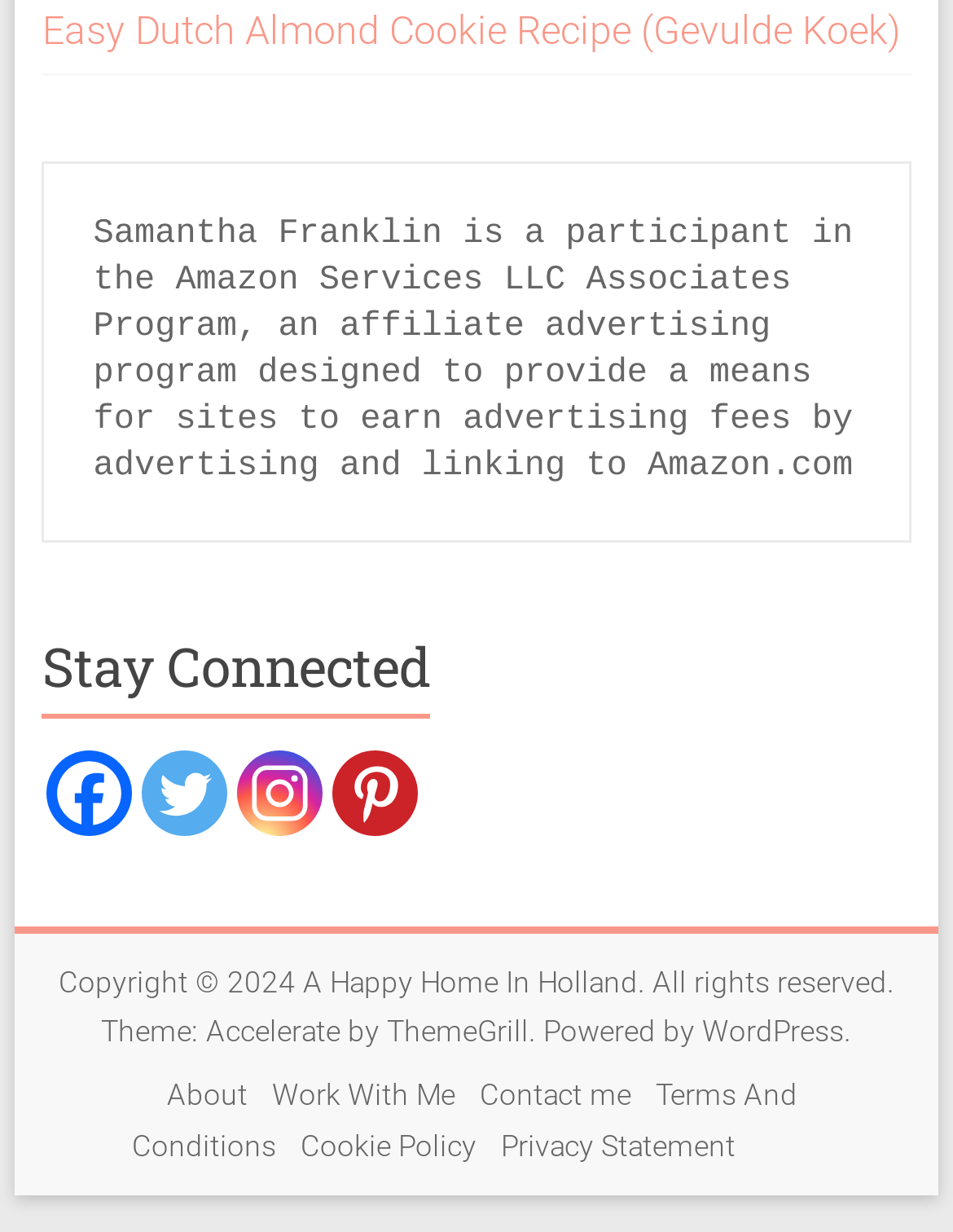How many social media links are there? Analyze the screenshot and reply with just one word or a short phrase.

4